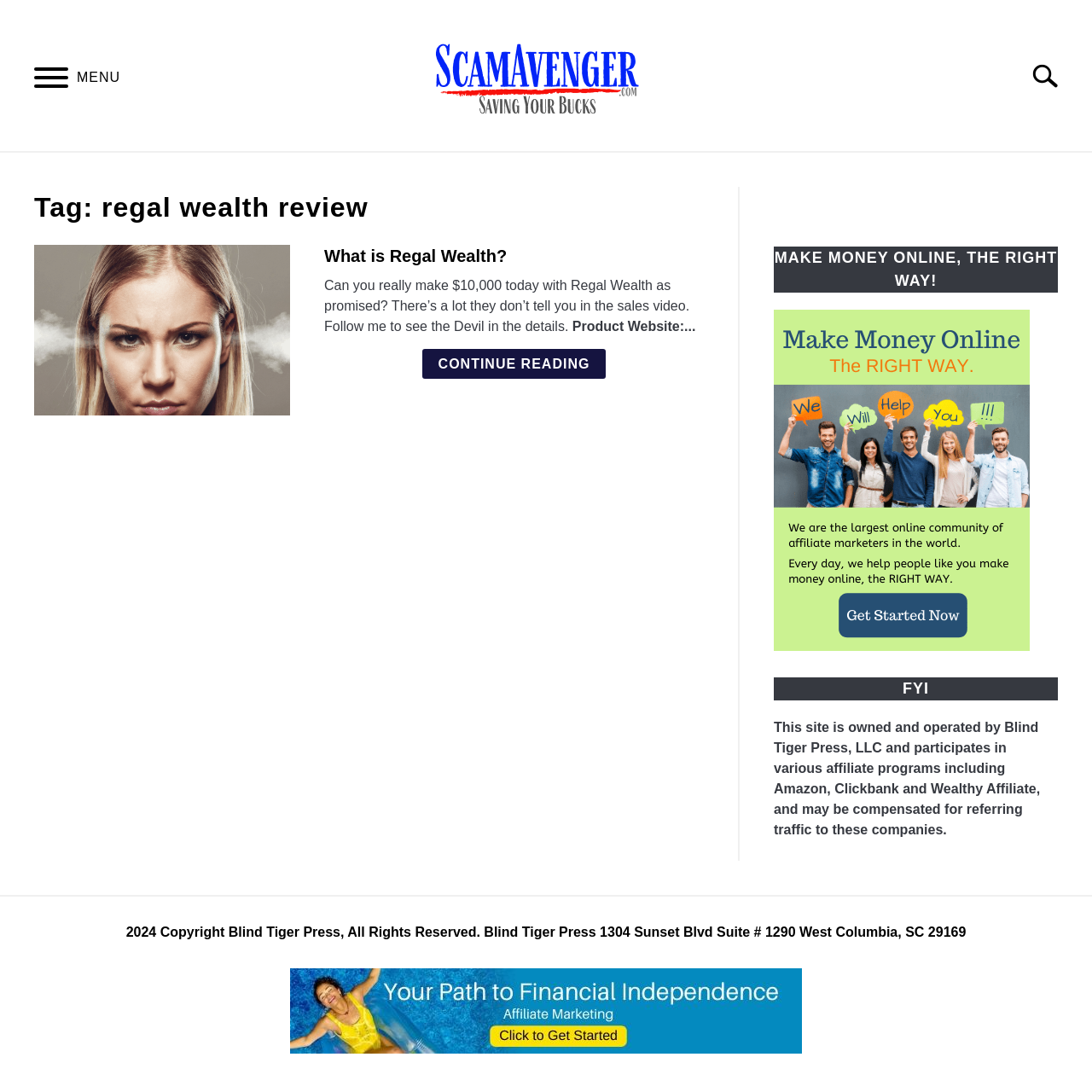Determine which piece of text is the heading of the webpage and provide it.

Tag: regal wealth review